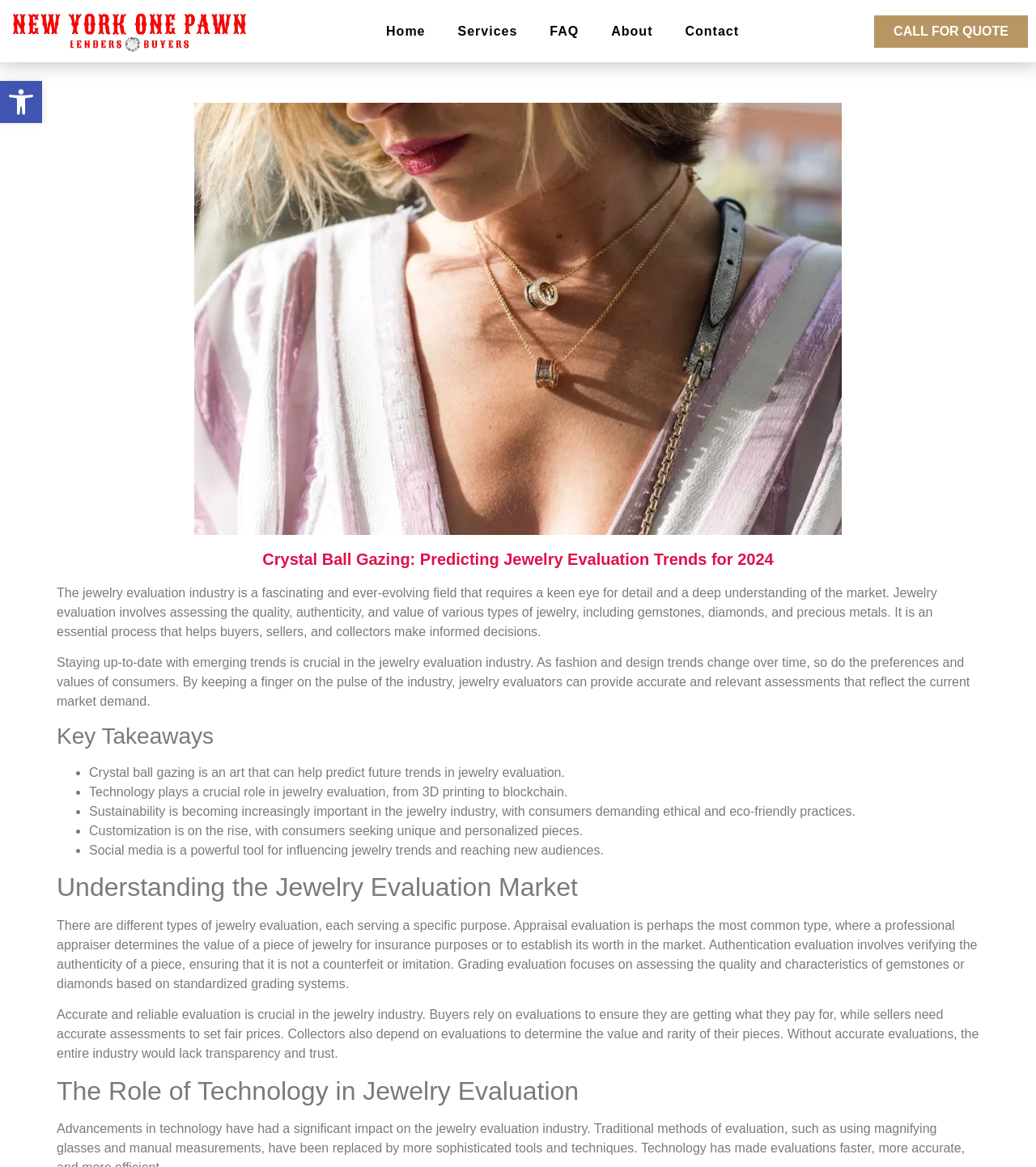Please reply with a single word or brief phrase to the question: 
What is the purpose of appraisal evaluation?

To determine value for insurance or market worth